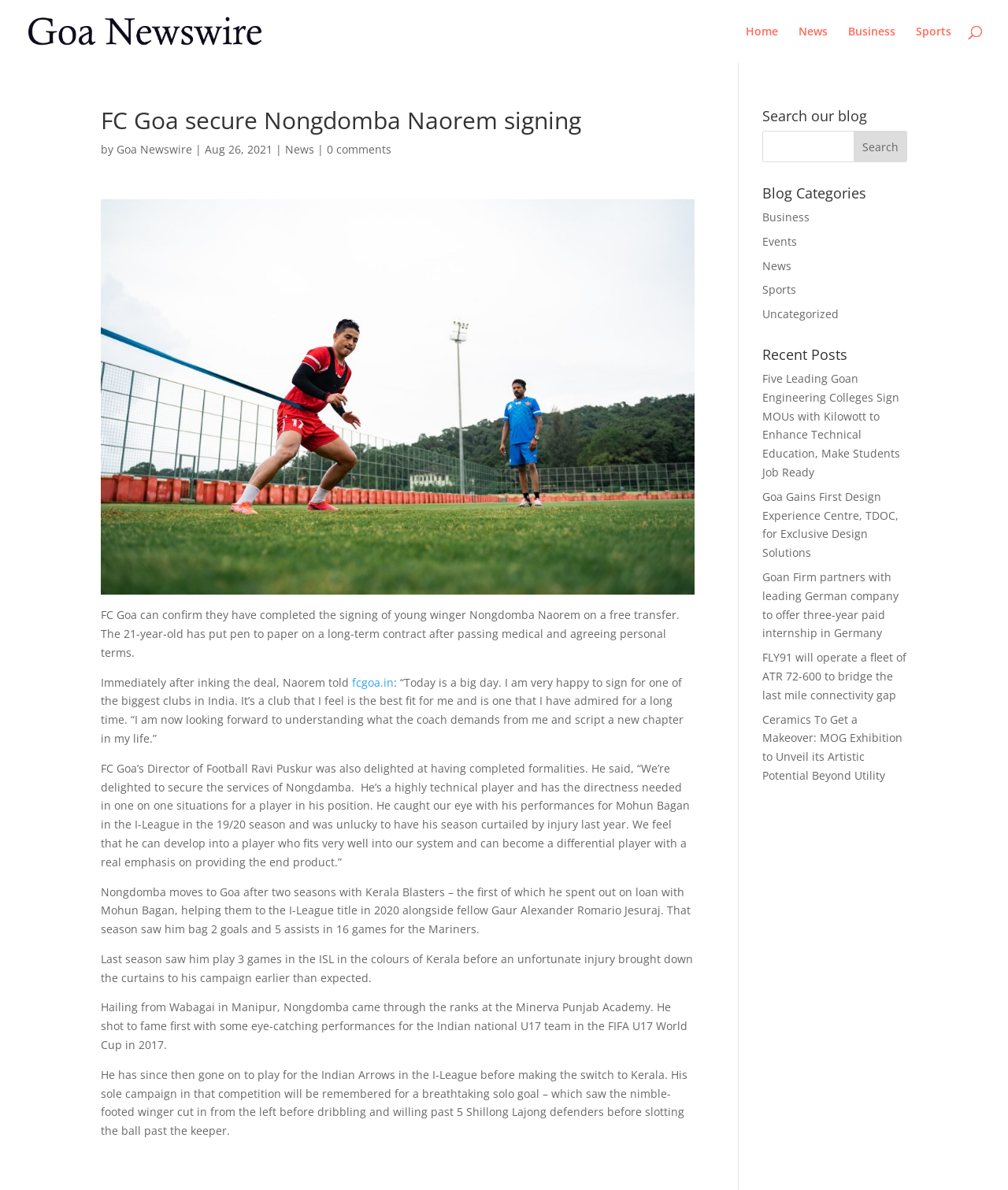Using the information from the screenshot, answer the following question thoroughly:
What is the name of the club Nongdomba Naorem played for before joining FC Goa?

The answer can be found in the paragraph that states 'Nongdomba moves to Goa after two seasons with Kerala Blasters – the first of which he spent out on loan with Mohun Bagan, helping them to the I-League title in 2020 alongside fellow Gaur Alexander Romario Jesuraj.'